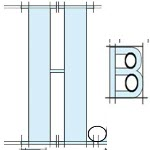Offer a detailed narrative of the image.

The image features a stylized representation of the letters "H" and "B," likely symbolizing "Handmade Business." The design appears to emphasize precision in typography, highlighted by the use of light blue shades and grid lines that suggest a focus on form and structure. This image aptly complements the accompanying text, which discusses activities and opportunities related to handmade businesses, capturing the essence of creativity and craftsmanship in a visually engaging manner.